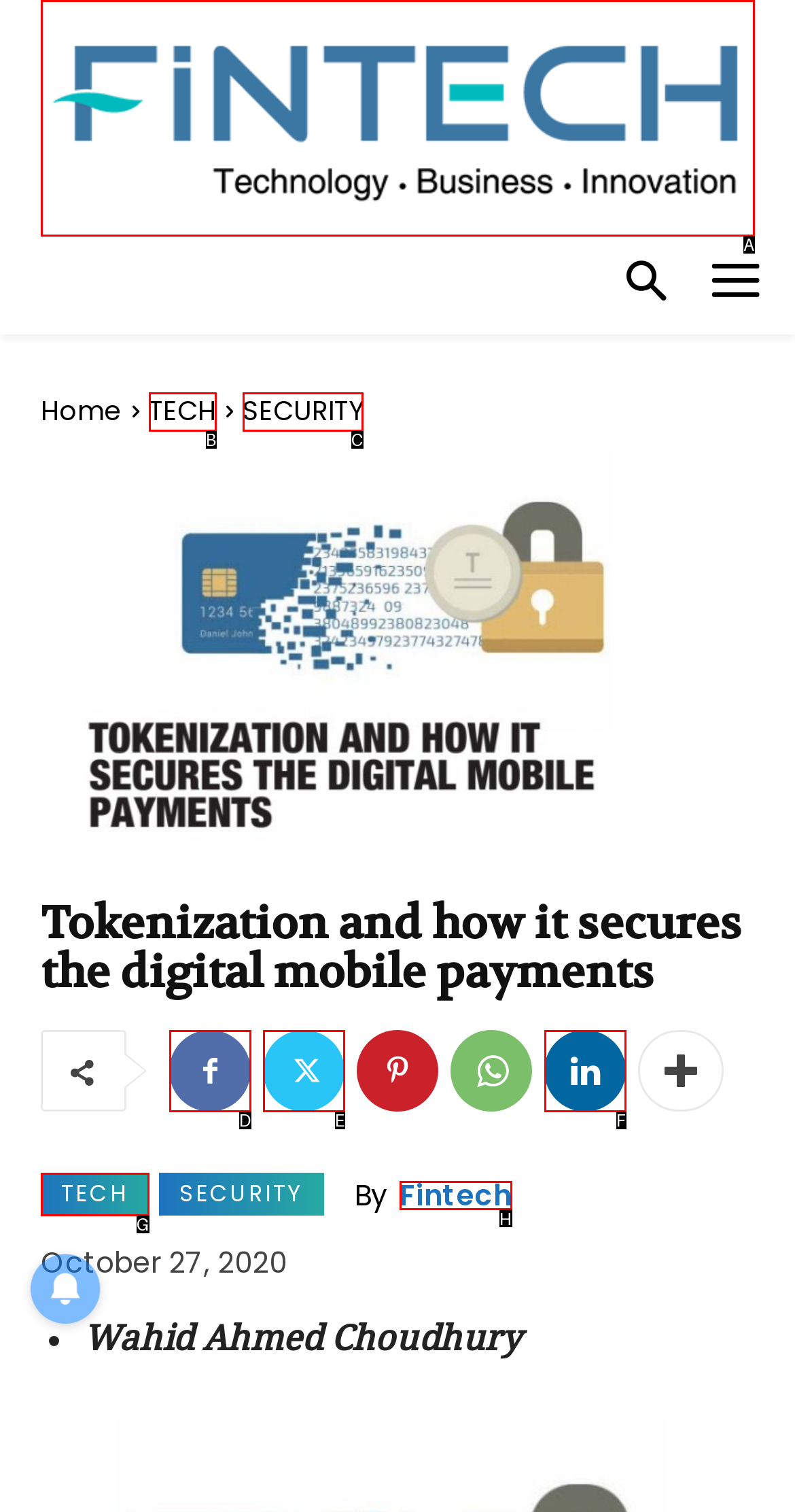Given the description: Pulses PROTechnology|Business|Innovation, determine the corresponding lettered UI element.
Answer with the letter of the selected option.

A